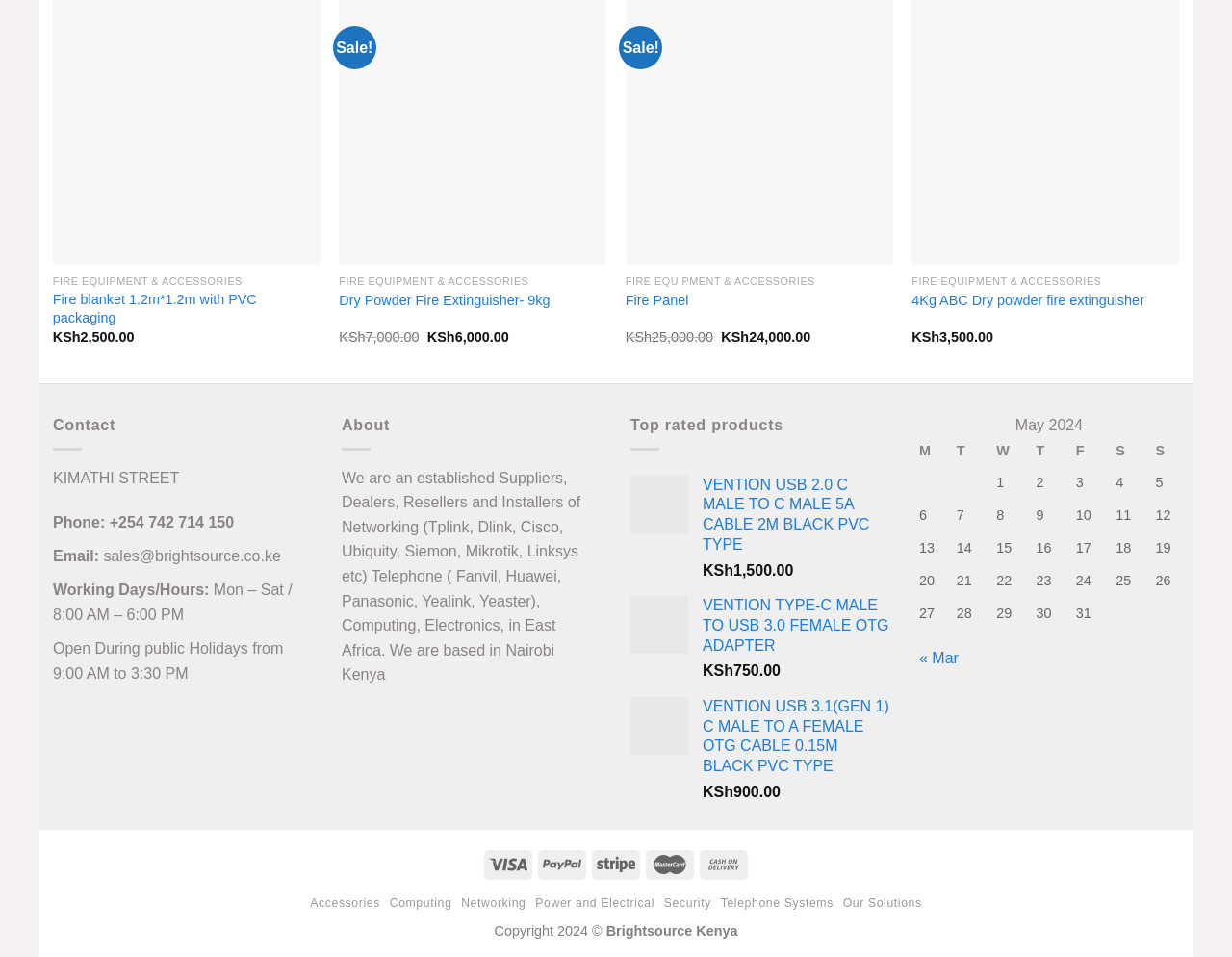Locate the UI element described by « Mar in the provided webpage screenshot. Return the bounding box coordinates in the format (top-left x, top-left y, bottom-right x, bottom-right y), ensuring all values are between 0 and 1.

[0.746, 0.679, 0.778, 0.696]